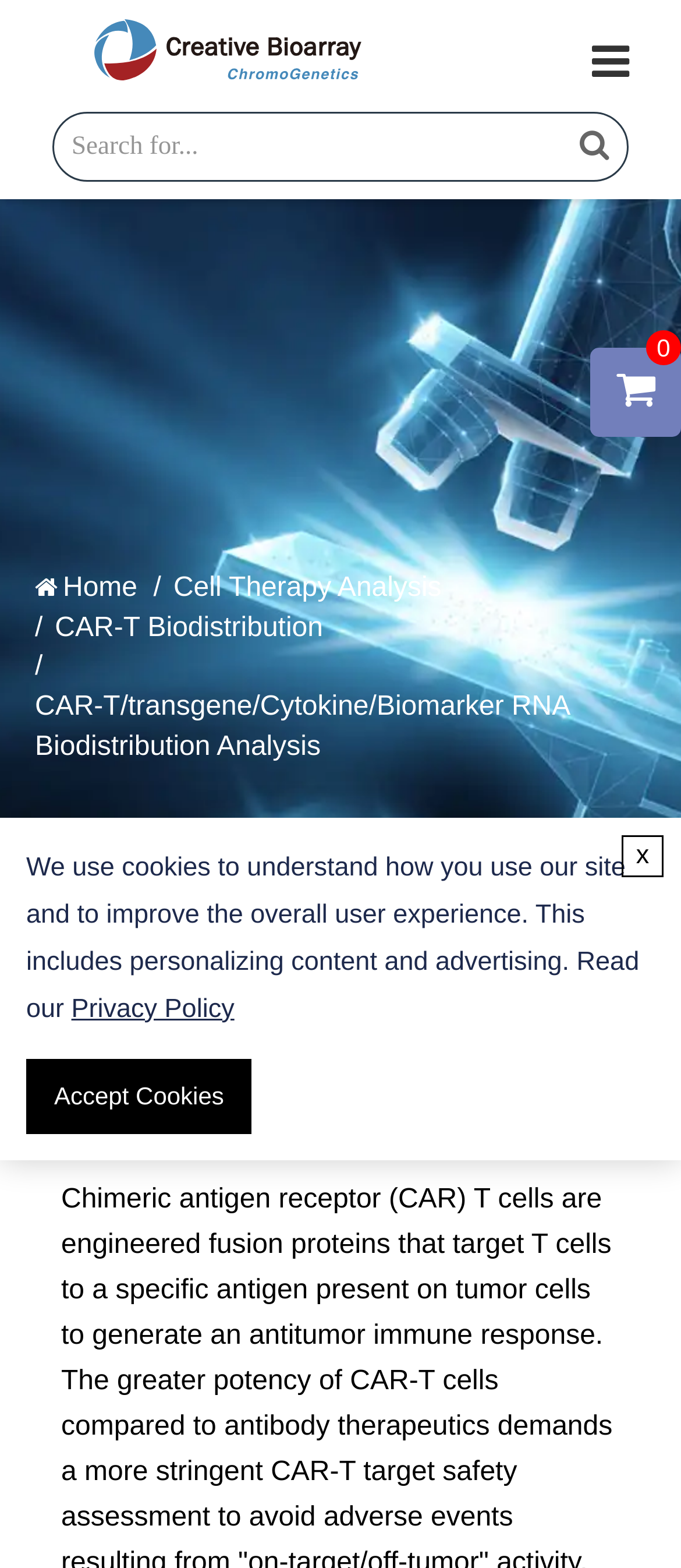Utilize the details in the image to thoroughly answer the following question: What is the banner image about?

The banner image is a large image element located at the top of the webpage, but its content is not explicitly stated. It may be a decorative element or a graphical representation of the website's services, but its specific meaning is unclear.